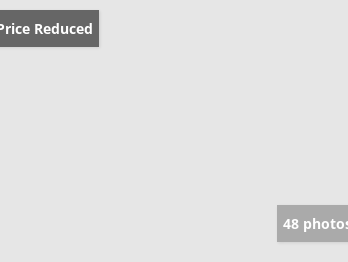How many photos are available to view?
Using the image, give a concise answer in the form of a single word or short phrase.

48